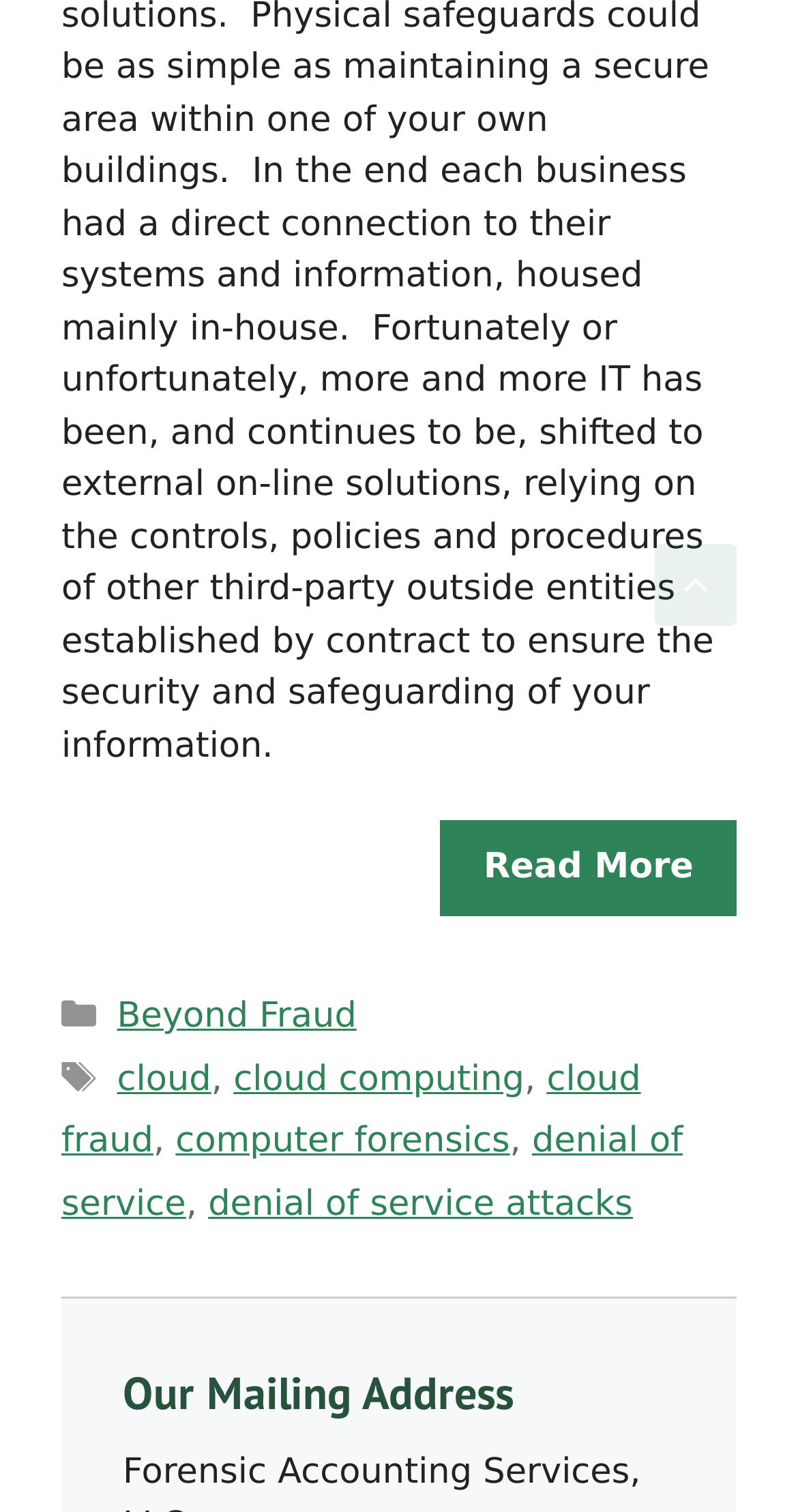Given the description: "cloud", determine the bounding box coordinates of the UI element. The coordinates should be formatted as four float numbers between 0 and 1, [left, top, right, bottom].

[0.147, 0.7, 0.265, 0.727]